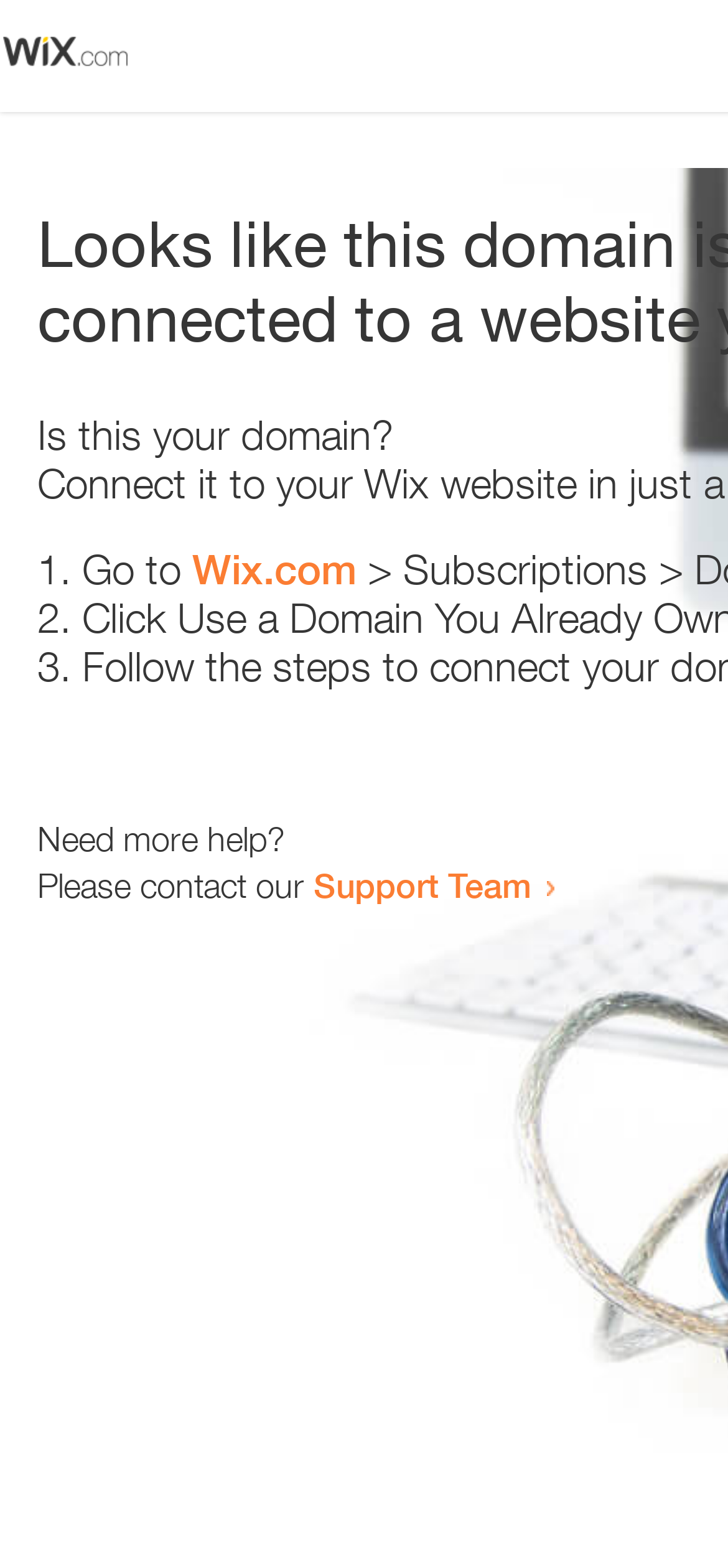For the given element description Wix.com, determine the bounding box coordinates of the UI element. The coordinates should follow the format (top-left x, top-left y, bottom-right x, bottom-right y) and be within the range of 0 to 1.

[0.264, 0.348, 0.49, 0.379]